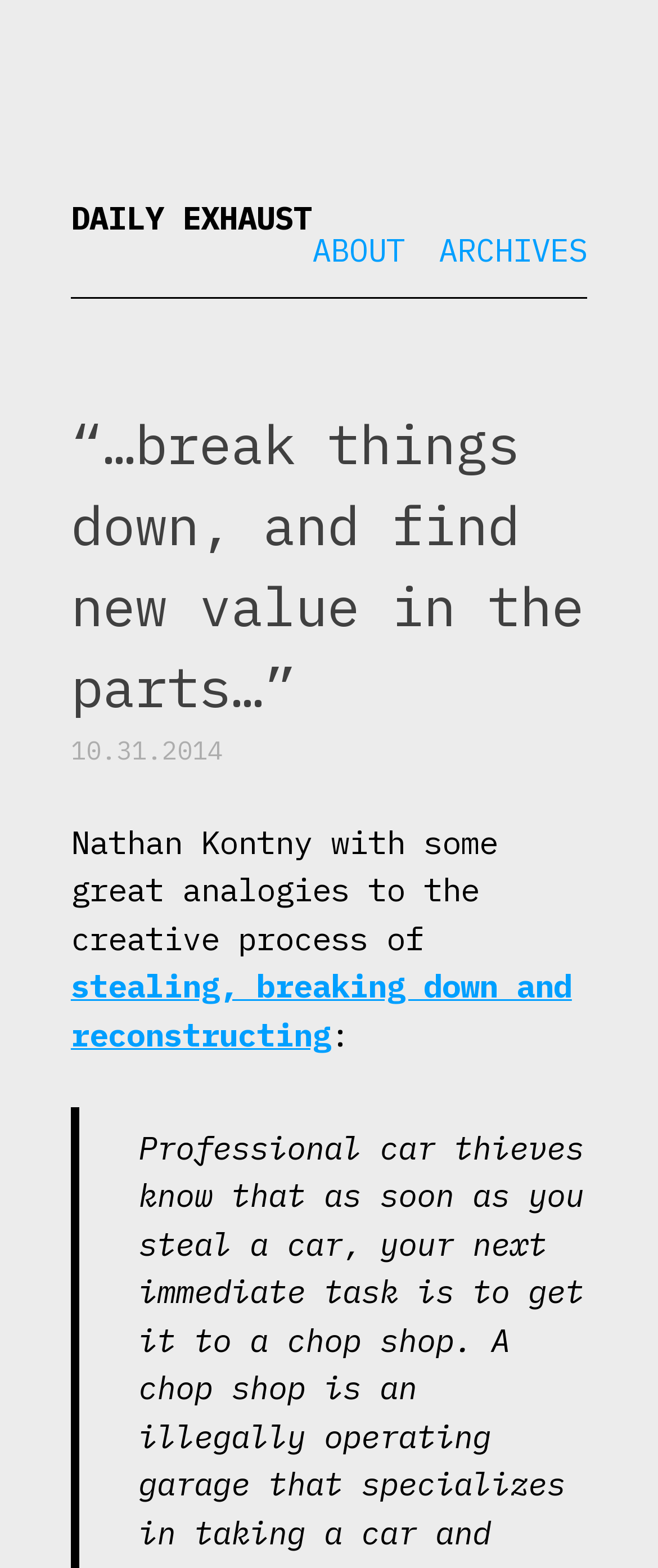Answer the question with a single word or phrase: 
What is the main heading of the webpage?

DAILY EXHAUST